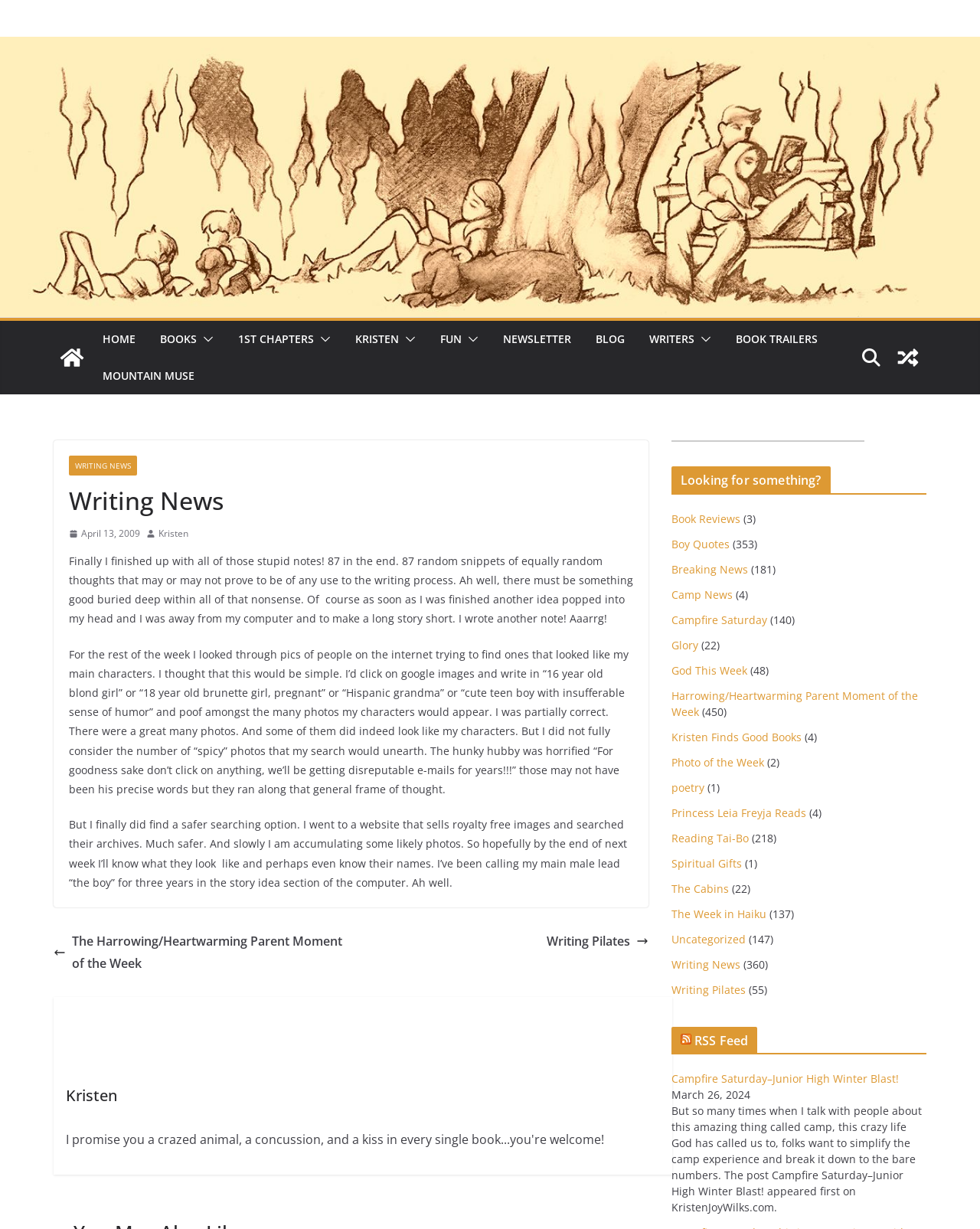Please give a one-word or short phrase response to the following question: 
How many links are there in the webpage?

24